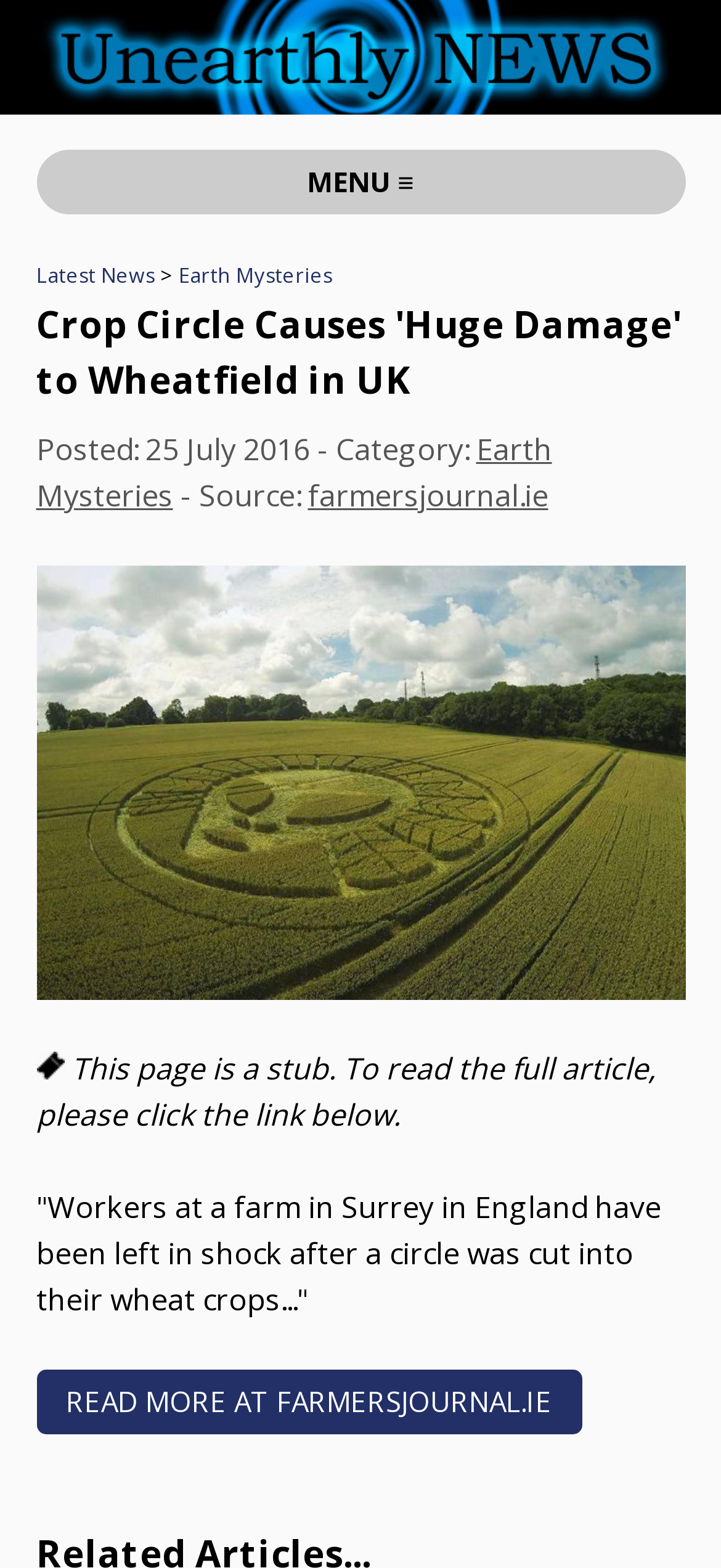Provide the text content of the webpage's main heading.

Crop Circle Causes 'Huge Damage' to Wheatfield in UK